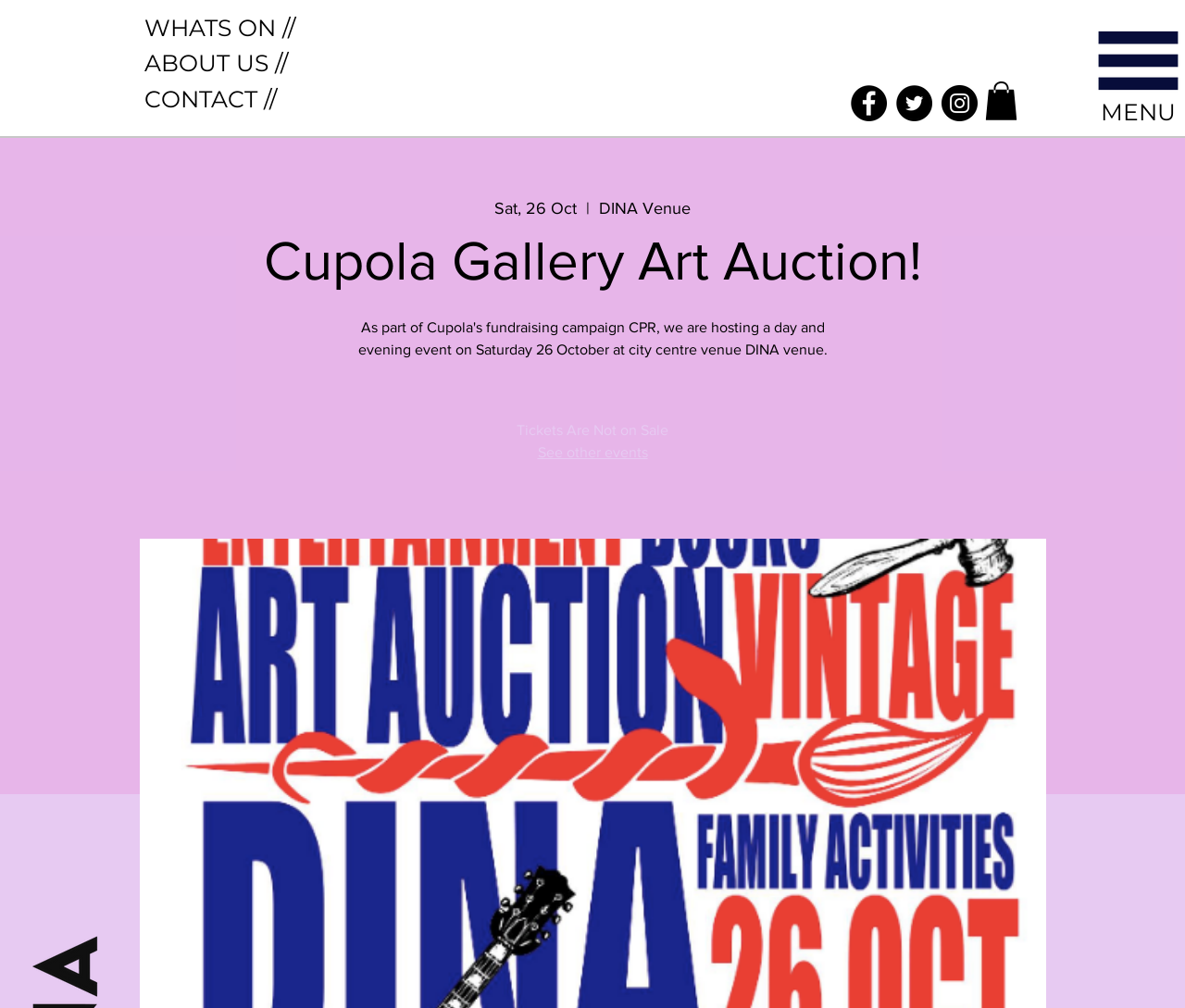Using the provided description: "CONTACT //", find the bounding box coordinates of the corresponding UI element. The output should be four float numbers between 0 and 1, in the format [left, top, right, bottom].

[0.122, 0.084, 0.234, 0.112]